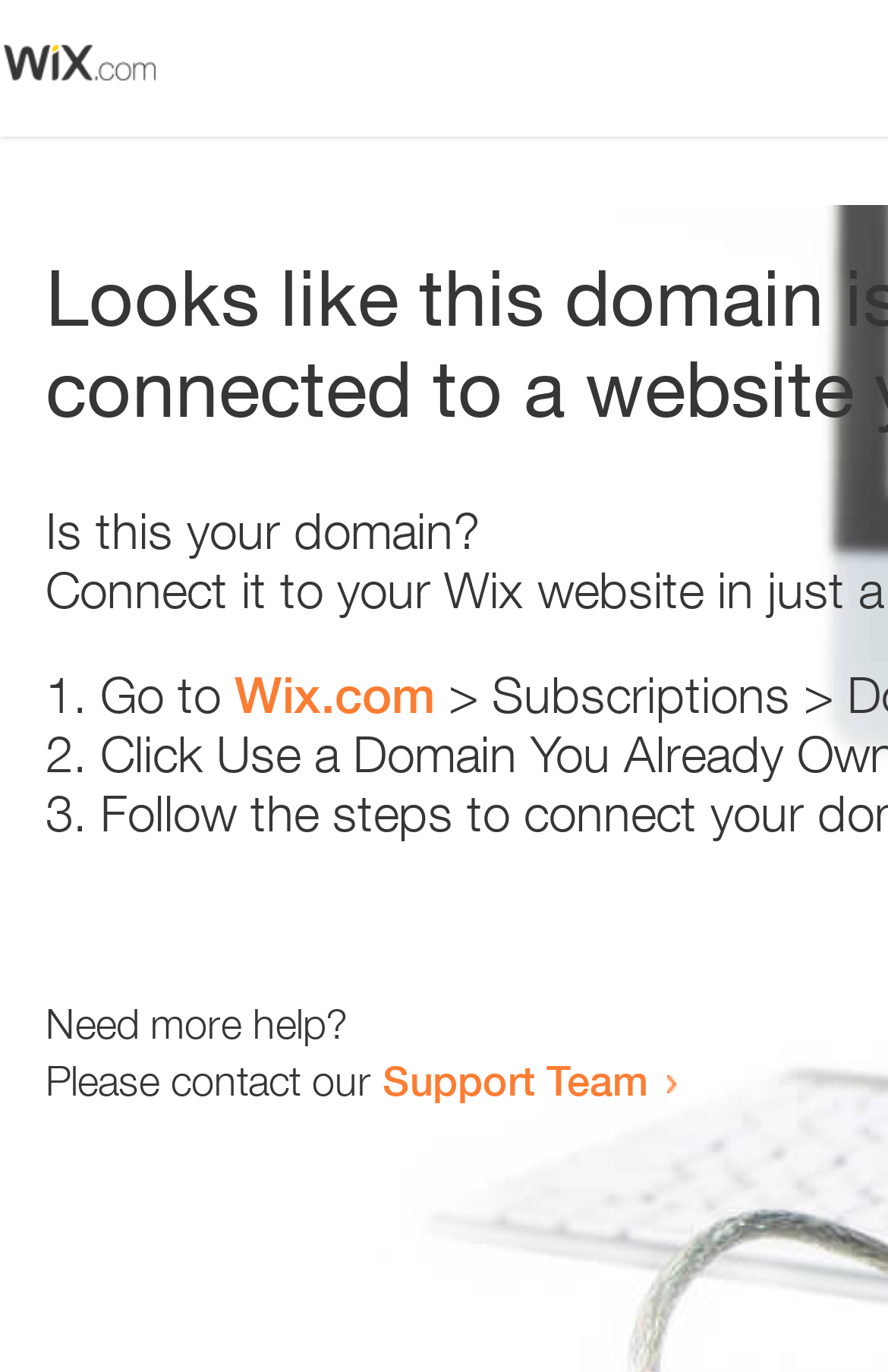Find and generate the main title of the webpage.

Looks like this domain isn't
connected to a website yet